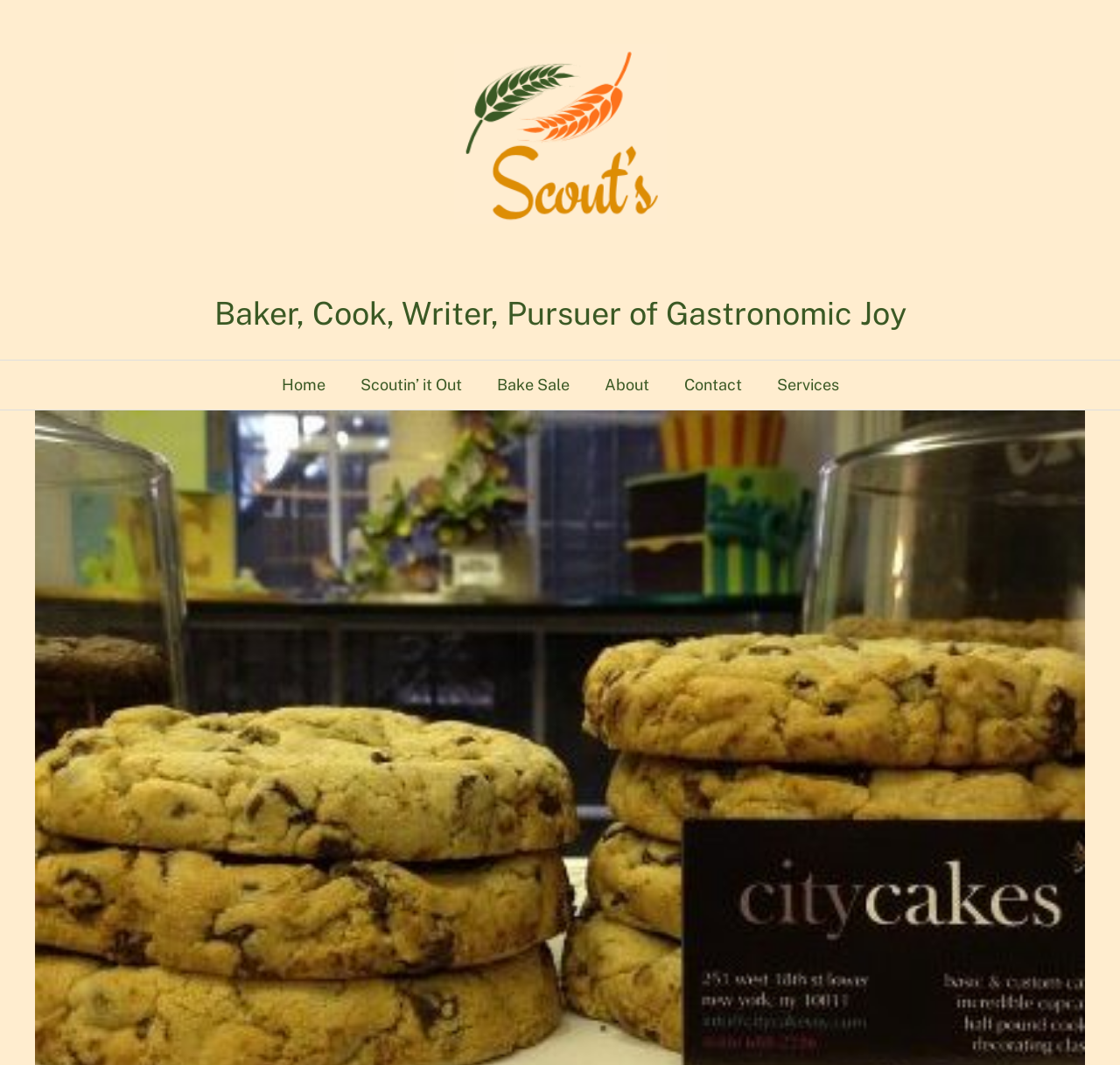How wide is the navigation element? Based on the screenshot, please respond with a single word or phrase.

0.866